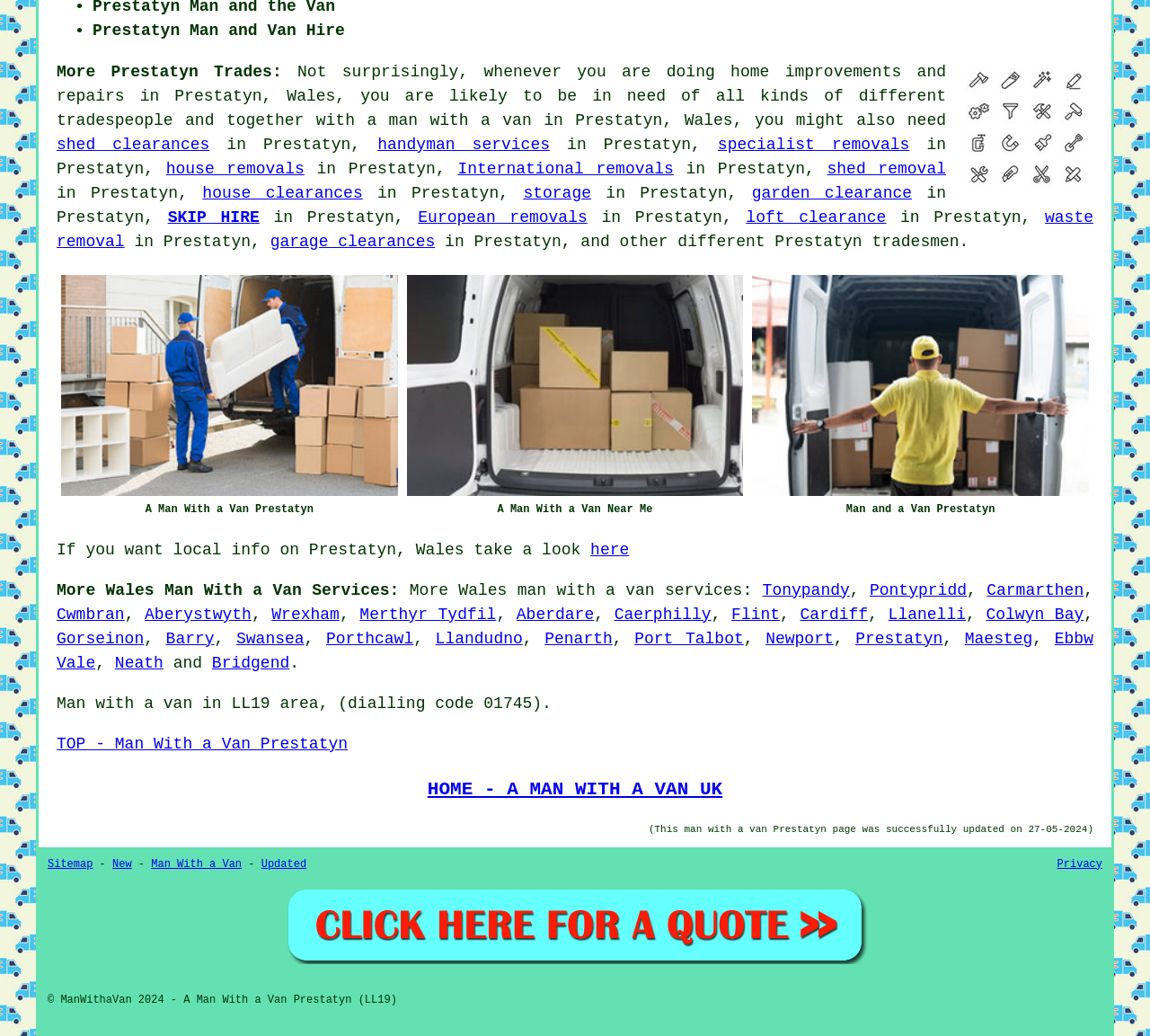Pinpoint the bounding box coordinates of the area that must be clicked to complete this instruction: "Click on 'SKIP HIRE'".

[0.146, 0.201, 0.226, 0.218]